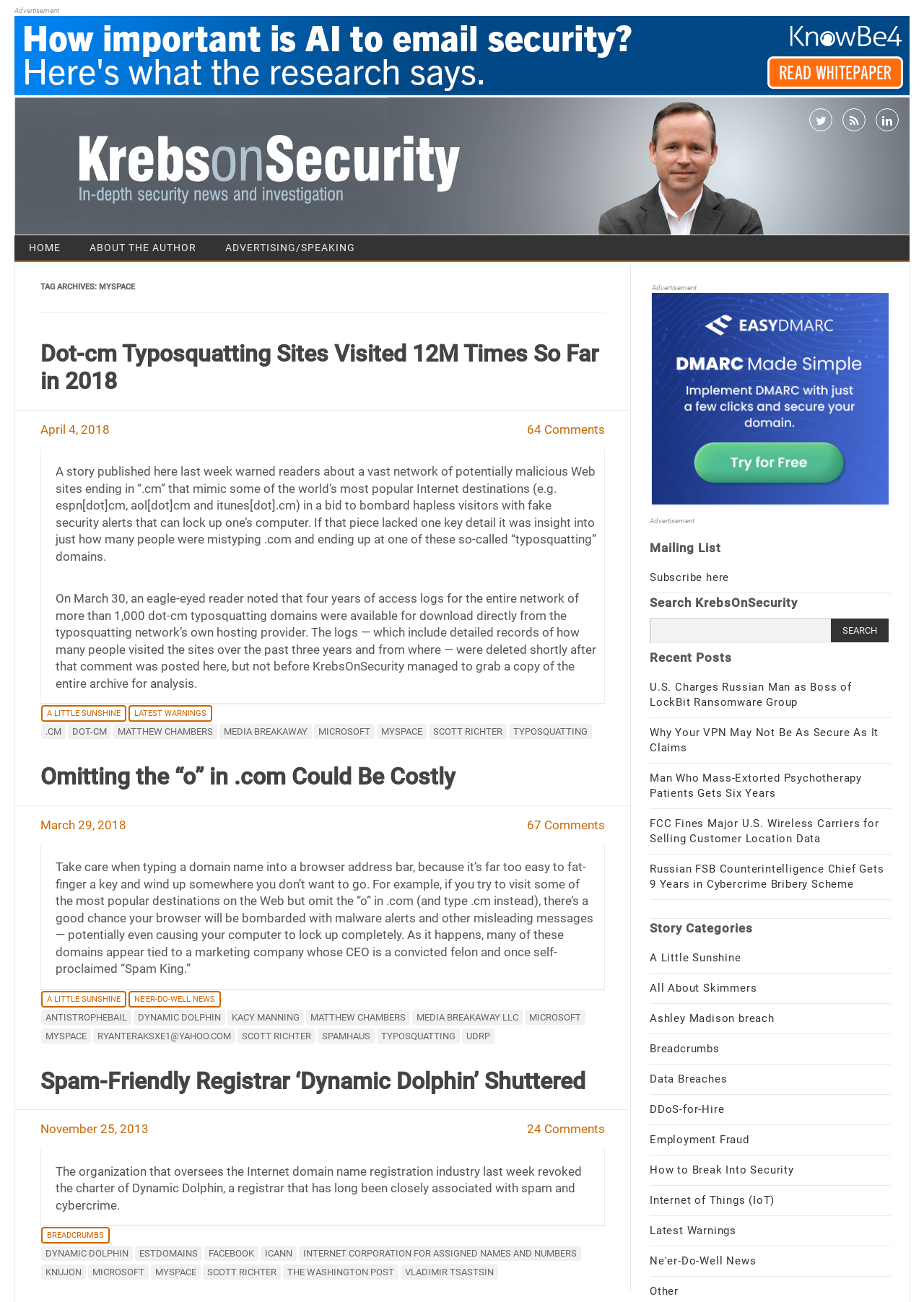Please identify the bounding box coordinates of the element on the webpage that should be clicked to follow this instruction: "read about phpList". The bounding box coordinates should be given as four float numbers between 0 and 1, formatted as [left, top, right, bottom].

None